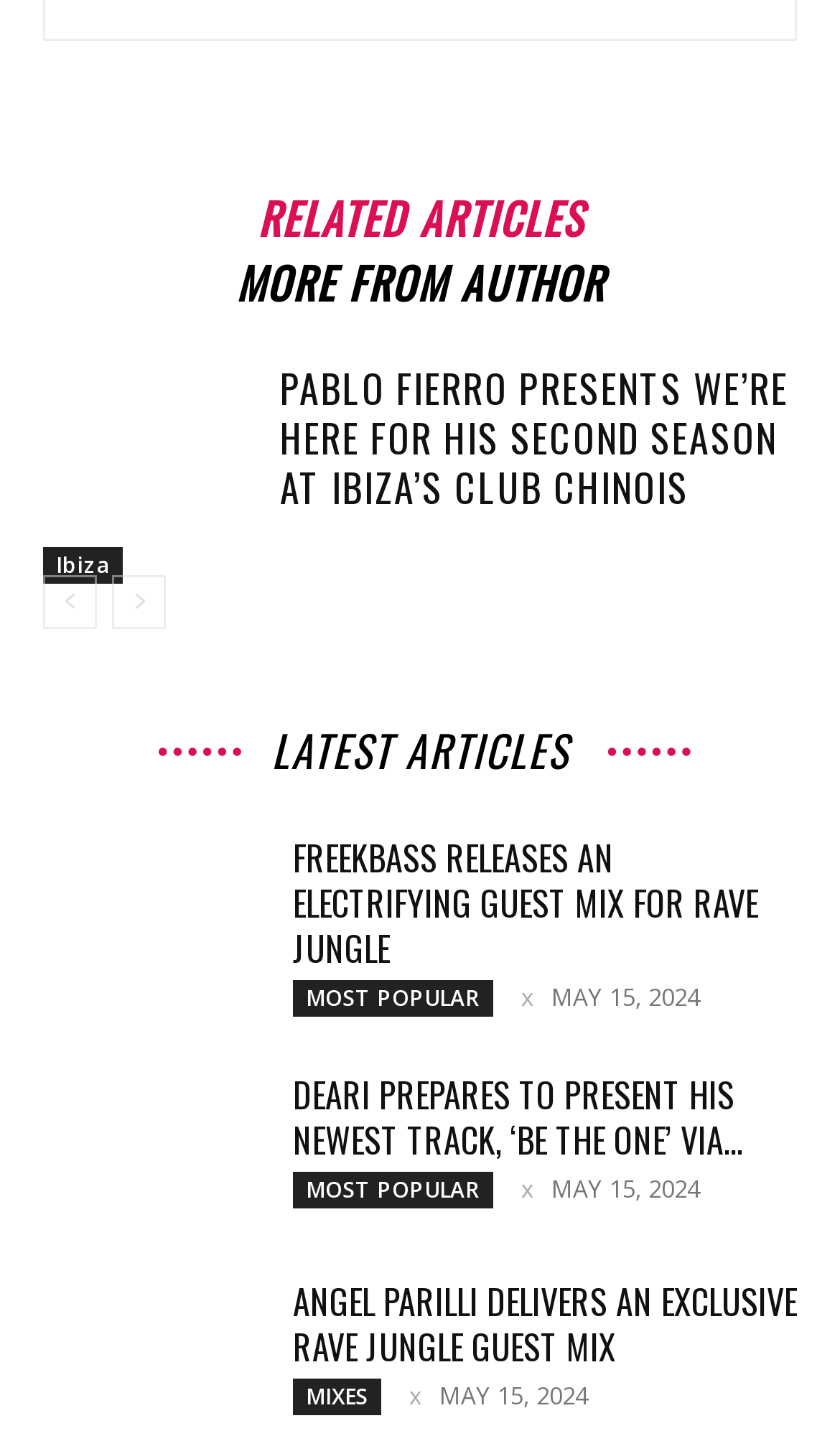Bounding box coordinates should be provided in the format (top-left x, top-left y, bottom-right x, bottom-right y) with all values between 0 and 1. Identify the bounding box for this UI element: Most Popular

[0.349, 0.819, 0.587, 0.845]